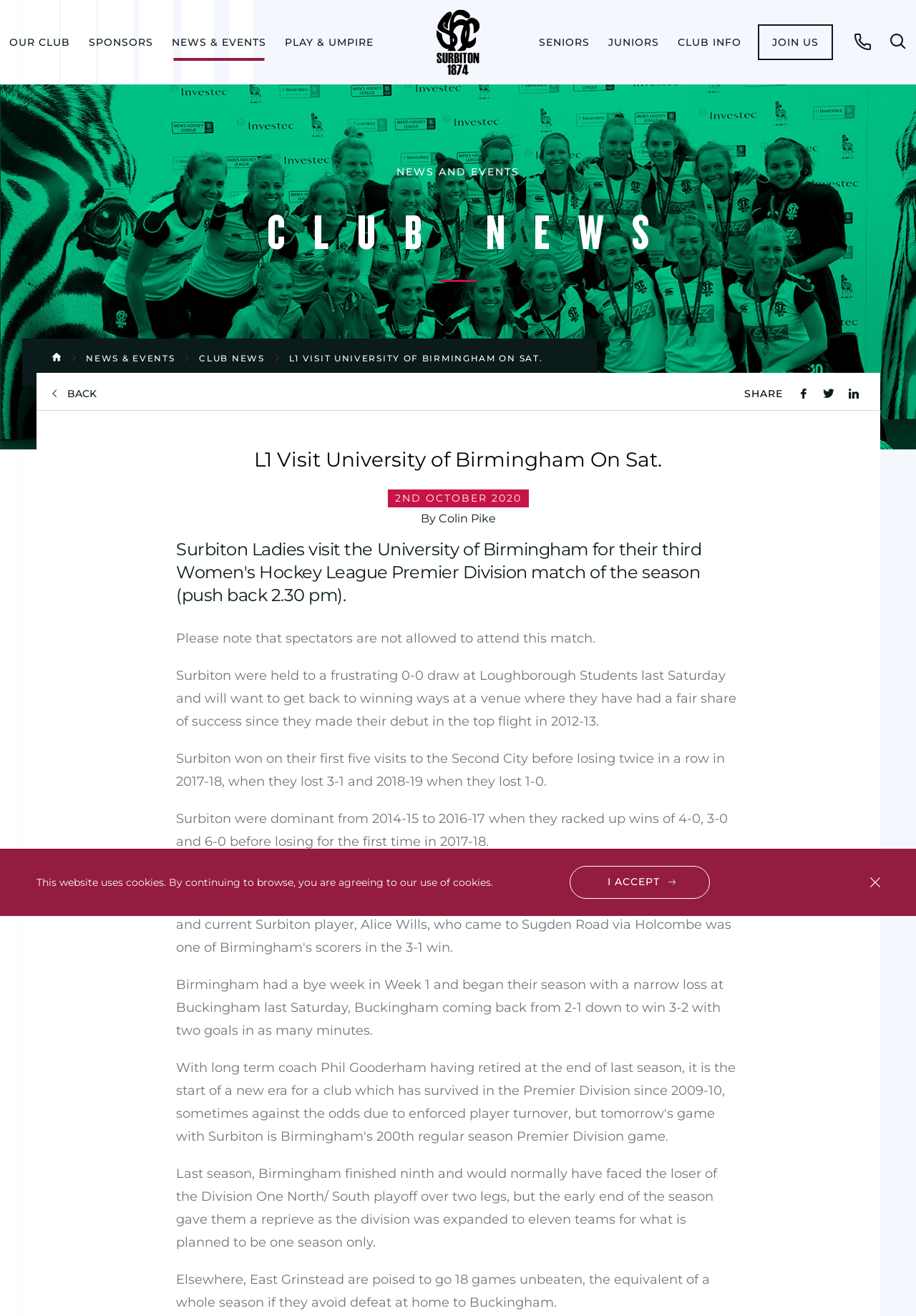Can you provide the bounding box coordinates for the element that should be clicked to implement the instruction: "Click the menu item OUR CLUB"?

[0.0, 0.0, 0.087, 0.064]